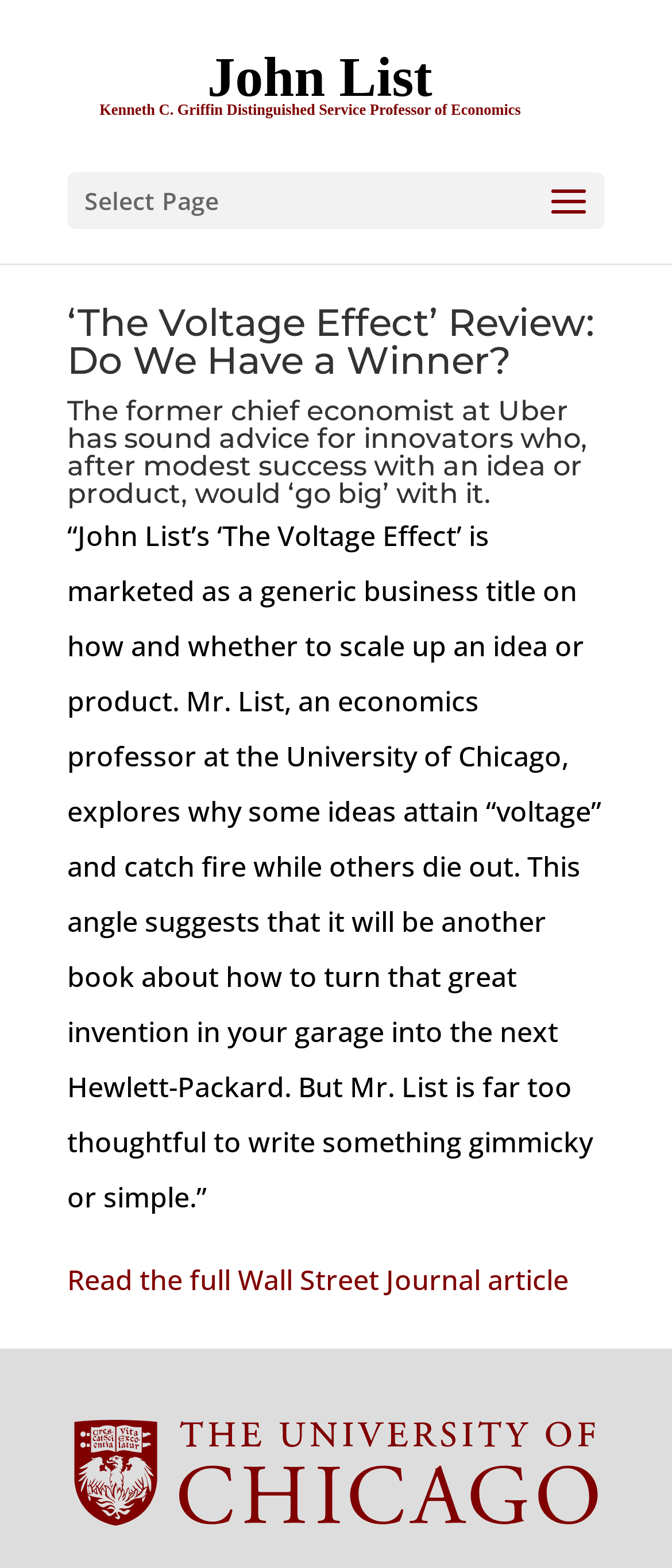What is the title of the book being reviewed?
Using the details from the image, give an elaborate explanation to answer the question.

The title of the book being reviewed is mentioned in the heading '‘The Voltage Effect’ Review: Do We Have a Winner?' with bounding box coordinates [0.1, 0.194, 0.9, 0.254].